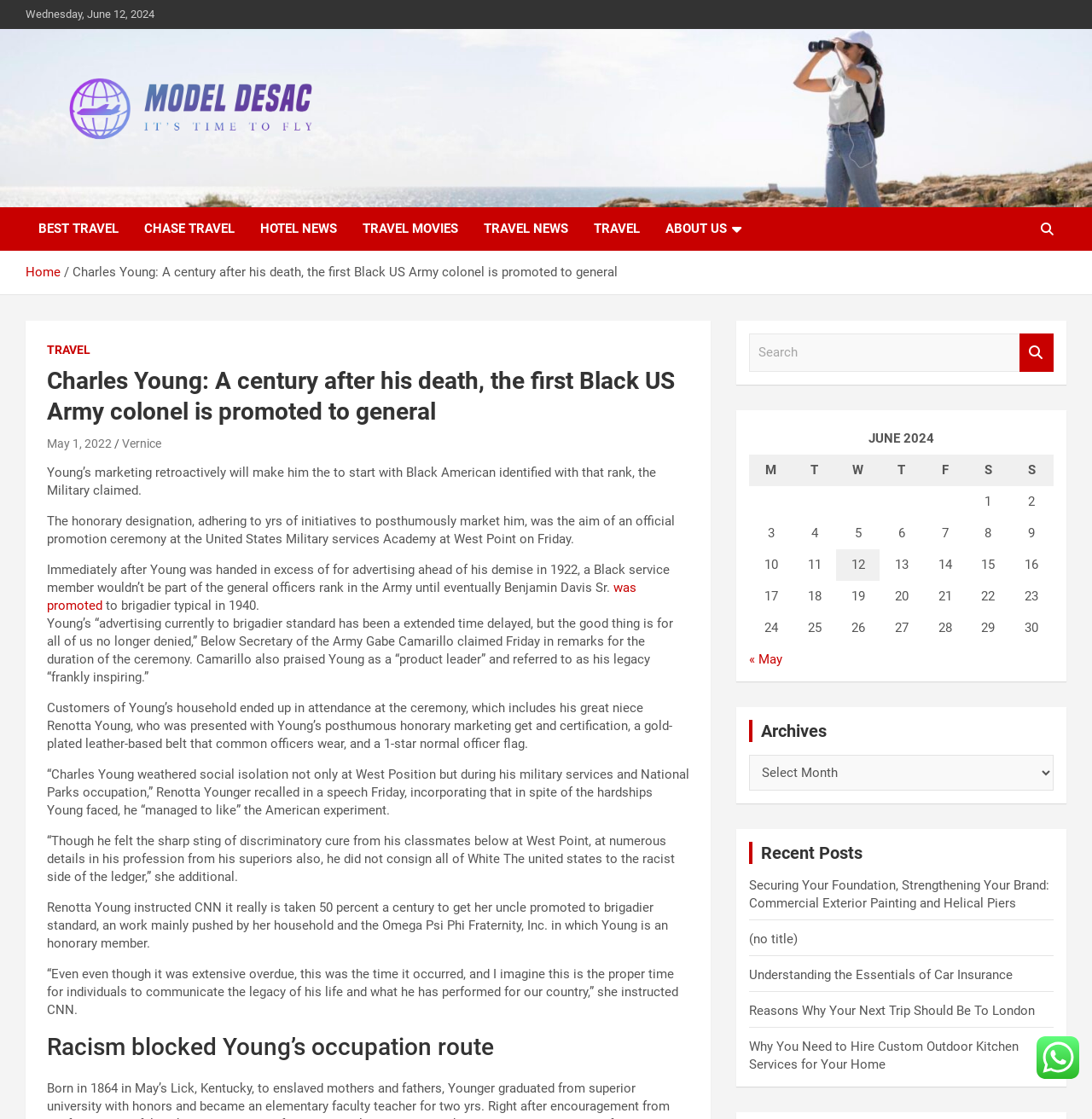Pinpoint the bounding box coordinates of the element that must be clicked to accomplish the following instruction: "Search for something". The coordinates should be in the format of four float numbers between 0 and 1, i.e., [left, top, right, bottom].

[0.686, 0.298, 0.934, 0.332]